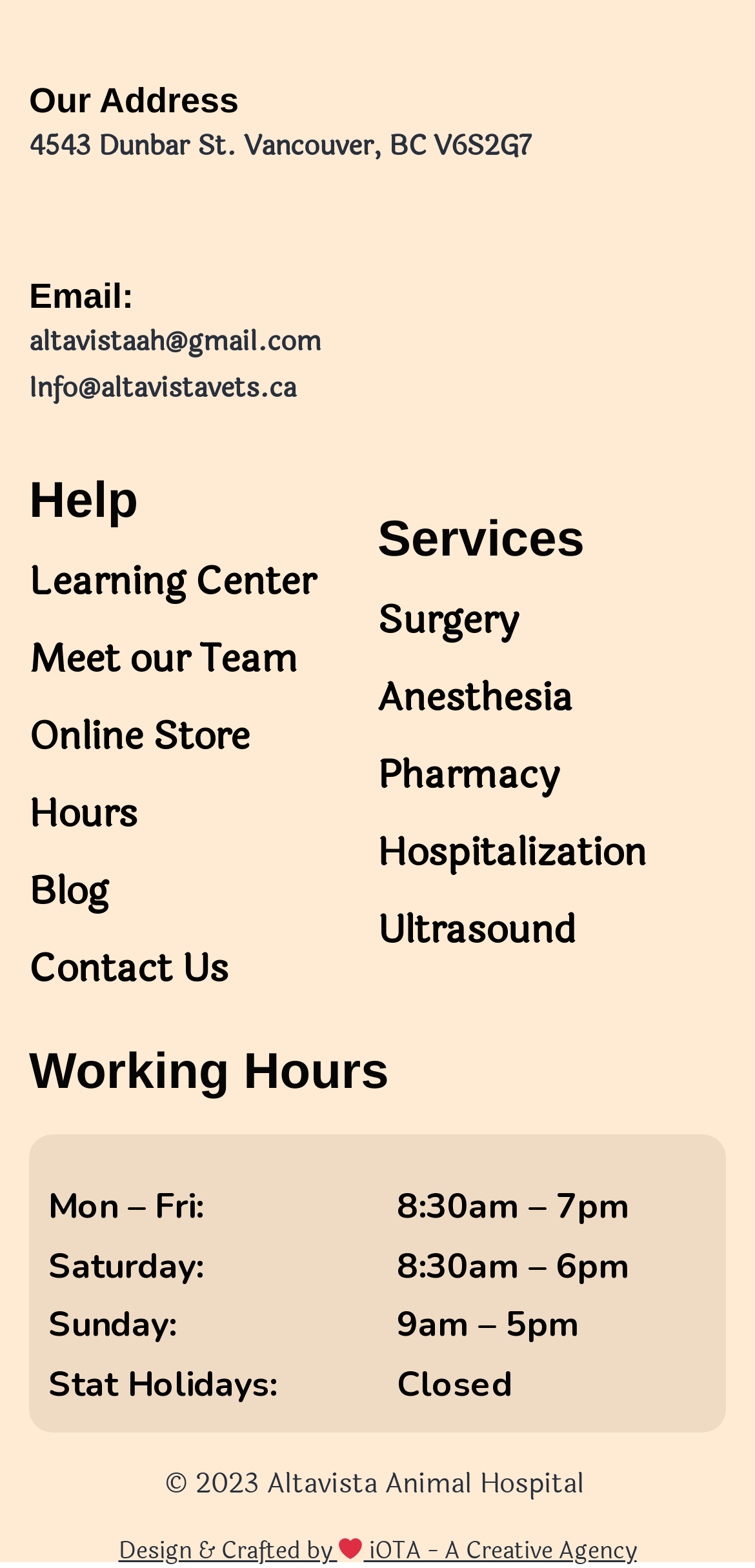From the webpage screenshot, predict the bounding box coordinates (top-left x, top-left y, bottom-right x, bottom-right y) for the UI element described here: Anesthesia

[0.5, 0.426, 0.759, 0.465]